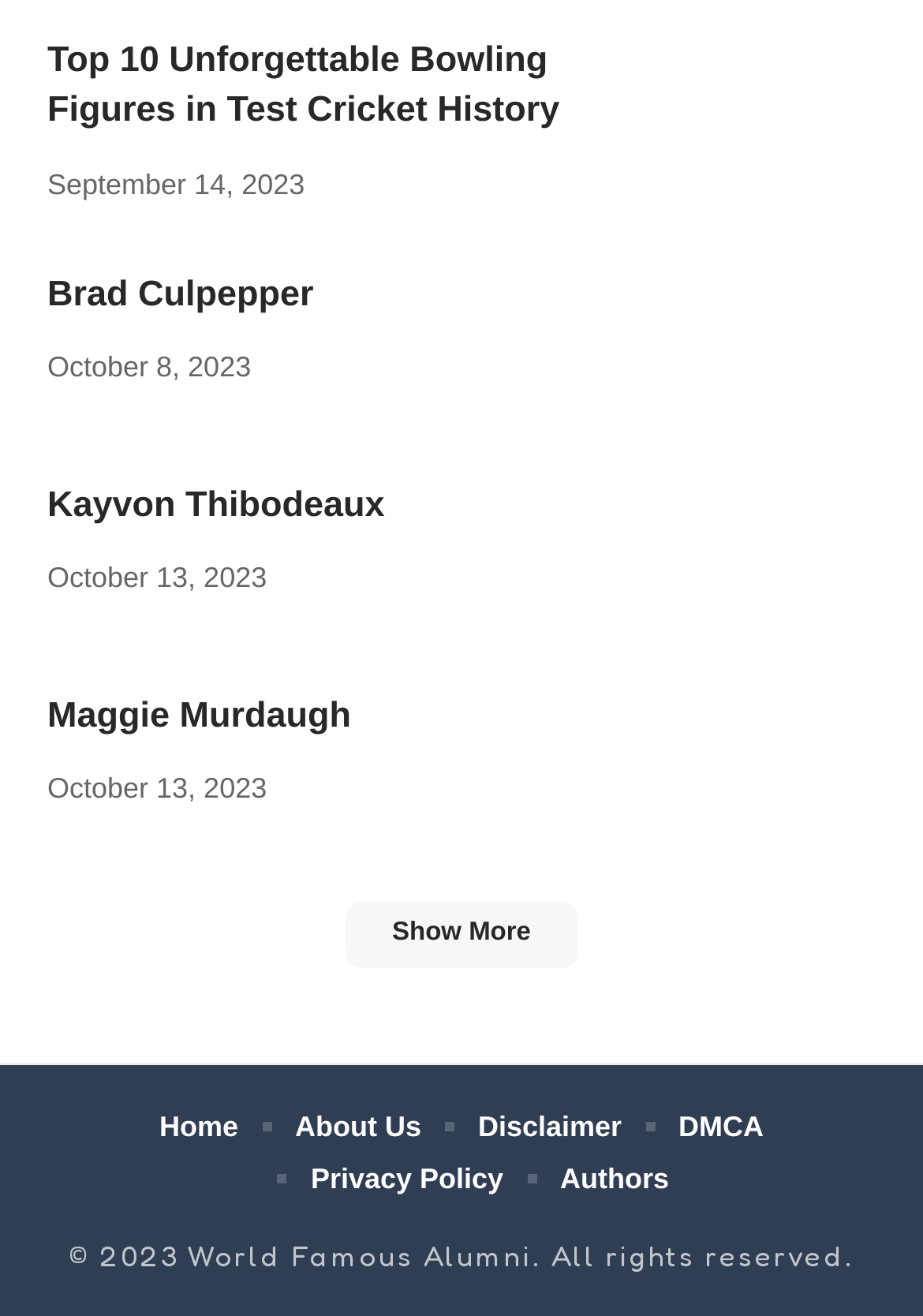Kindly provide the bounding box coordinates of the section you need to click on to fulfill the given instruction: "Read about Top 10 Unforgettable Bowling Figures in Test Cricket History".

[0.051, 0.026, 0.654, 0.105]